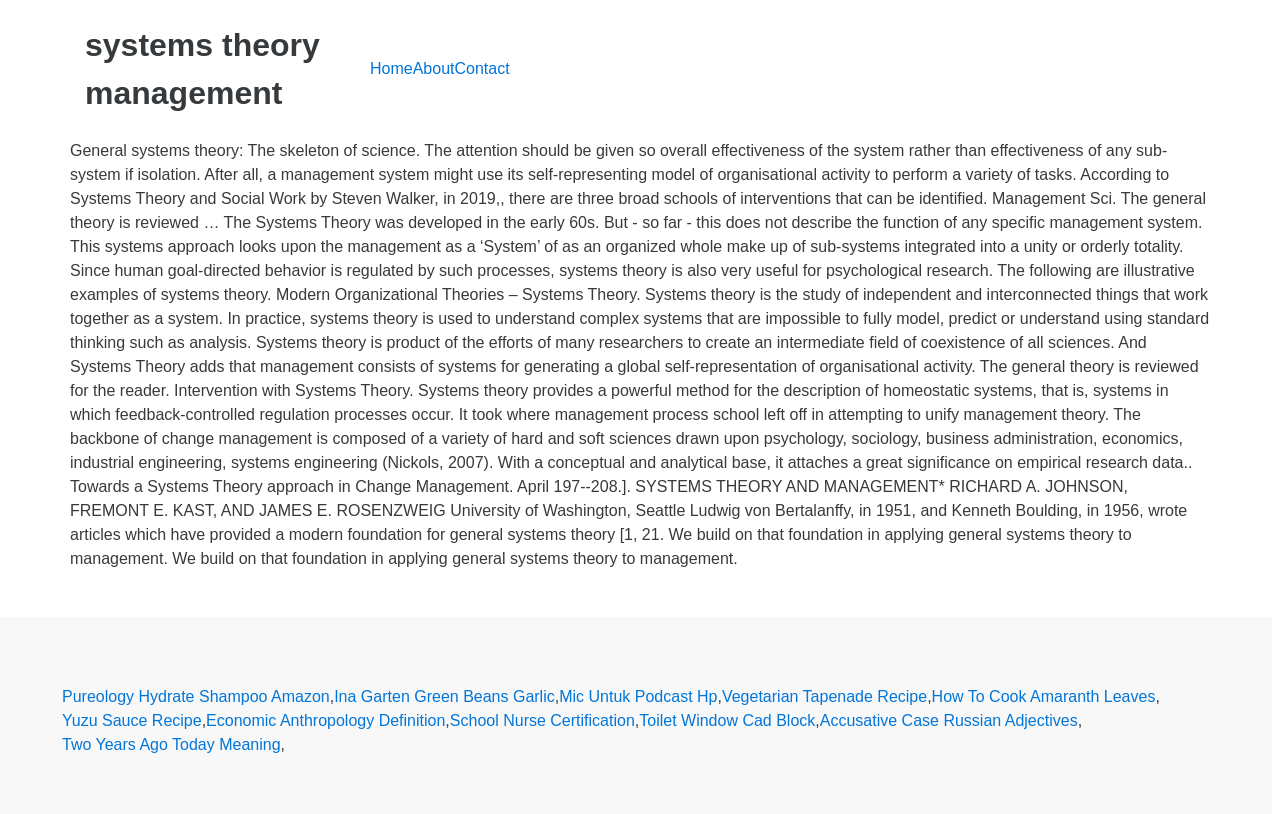Determine the bounding box coordinates of the clickable region to execute the instruction: "Learn about 'Systems Theory and Social Work'". The coordinates should be four float numbers between 0 and 1, denoted as [left, top, right, bottom].

[0.055, 0.174, 0.945, 0.696]